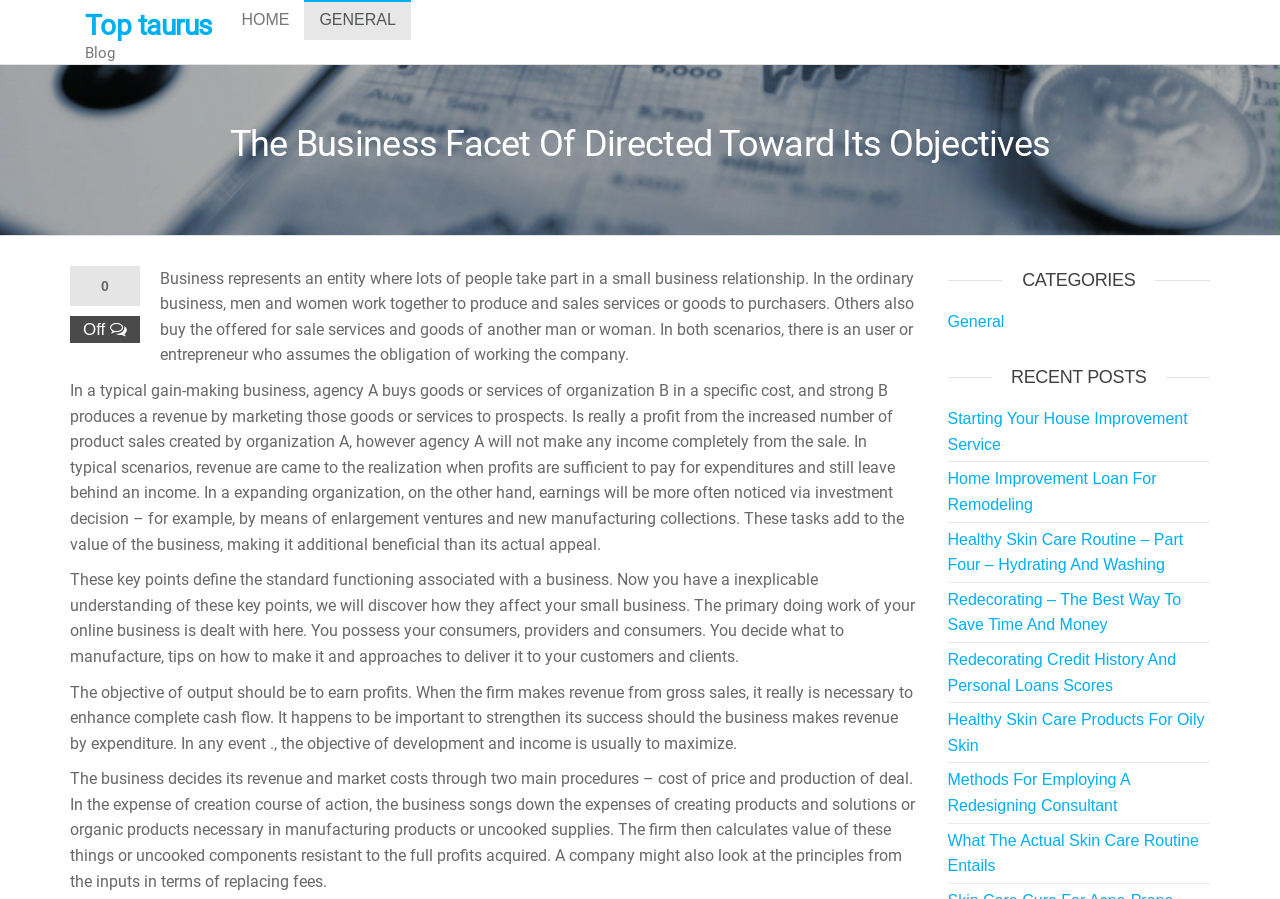Identify the bounding box coordinates of the area that should be clicked in order to complete the given instruction: "Click on the 'Top taurus' link". The bounding box coordinates should be four float numbers between 0 and 1, i.e., [left, top, right, bottom].

[0.066, 0.01, 0.165, 0.047]